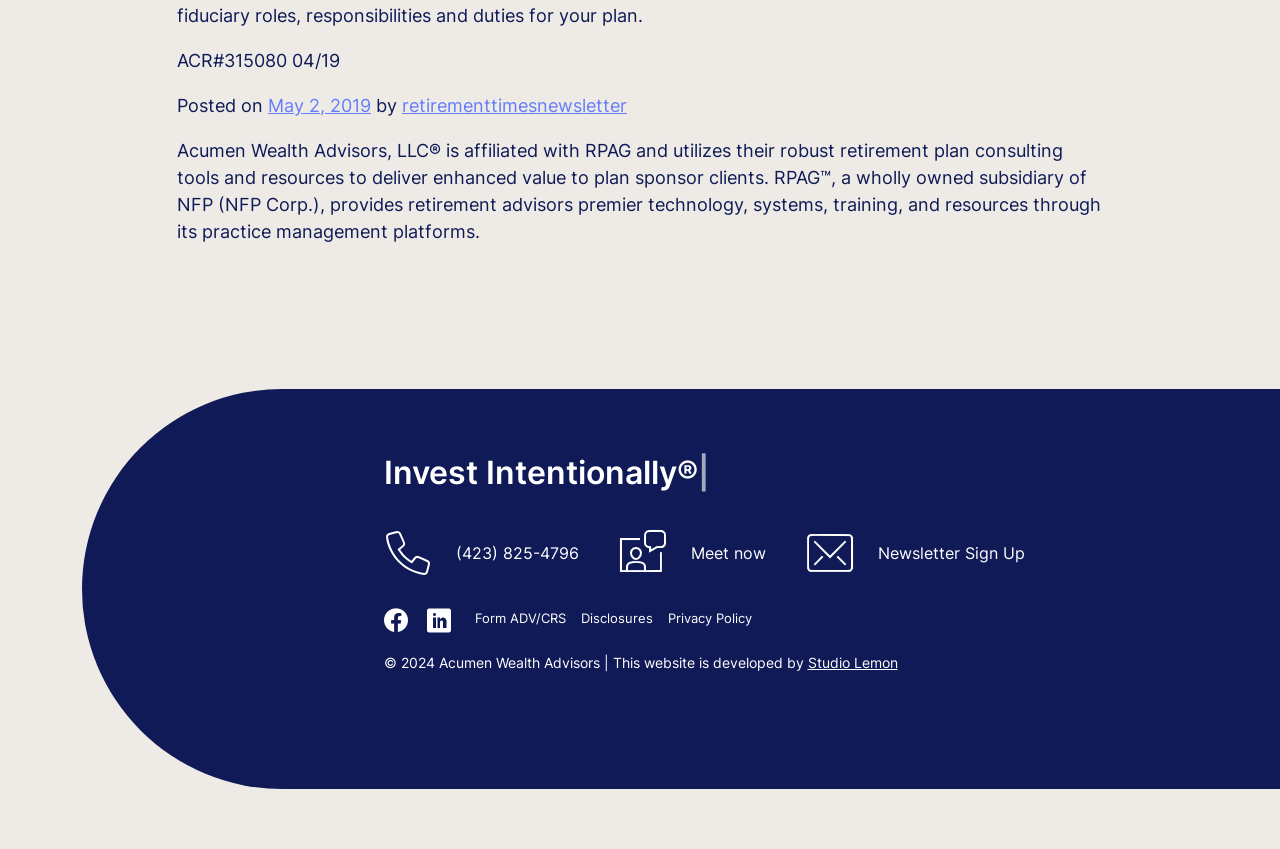Answer the question with a single word or phrase: 
What social media platforms is the company on?

Facebook and LinkedIn